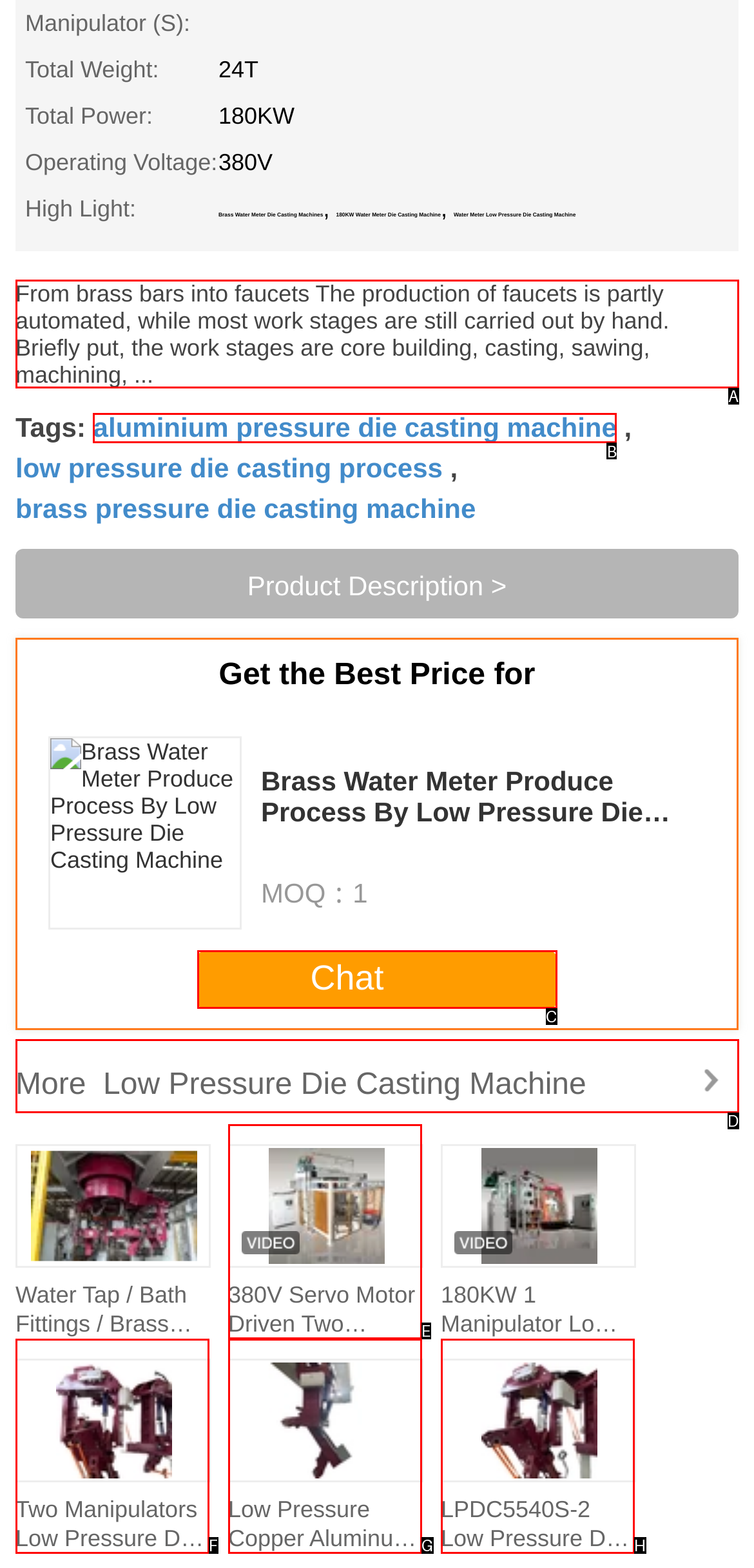Find the option that matches this description: Chat
Provide the matching option's letter directly.

C